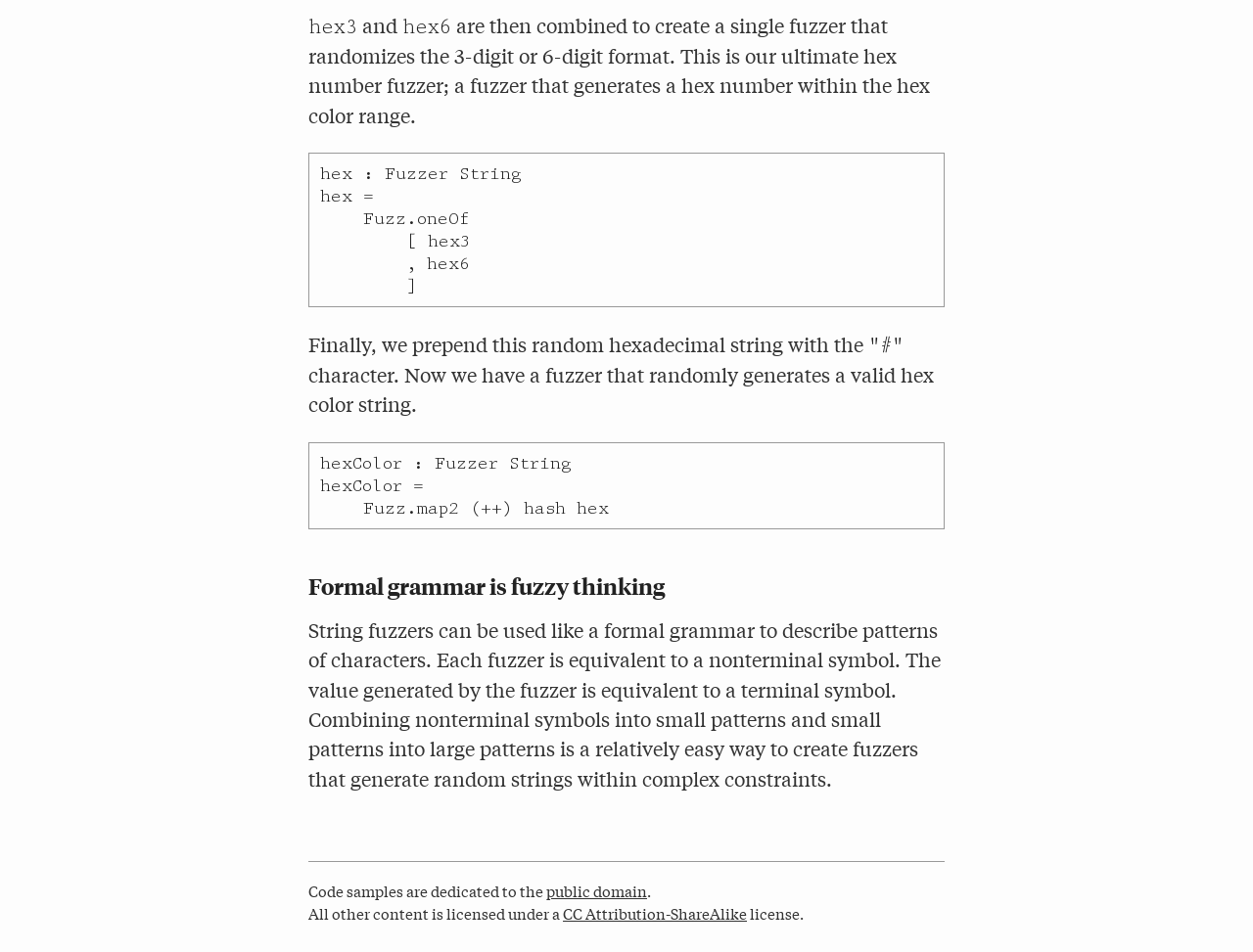What is the purpose of the Fuzz.oneOf function?
Provide a one-word or short-phrase answer based on the image.

Generate random strings